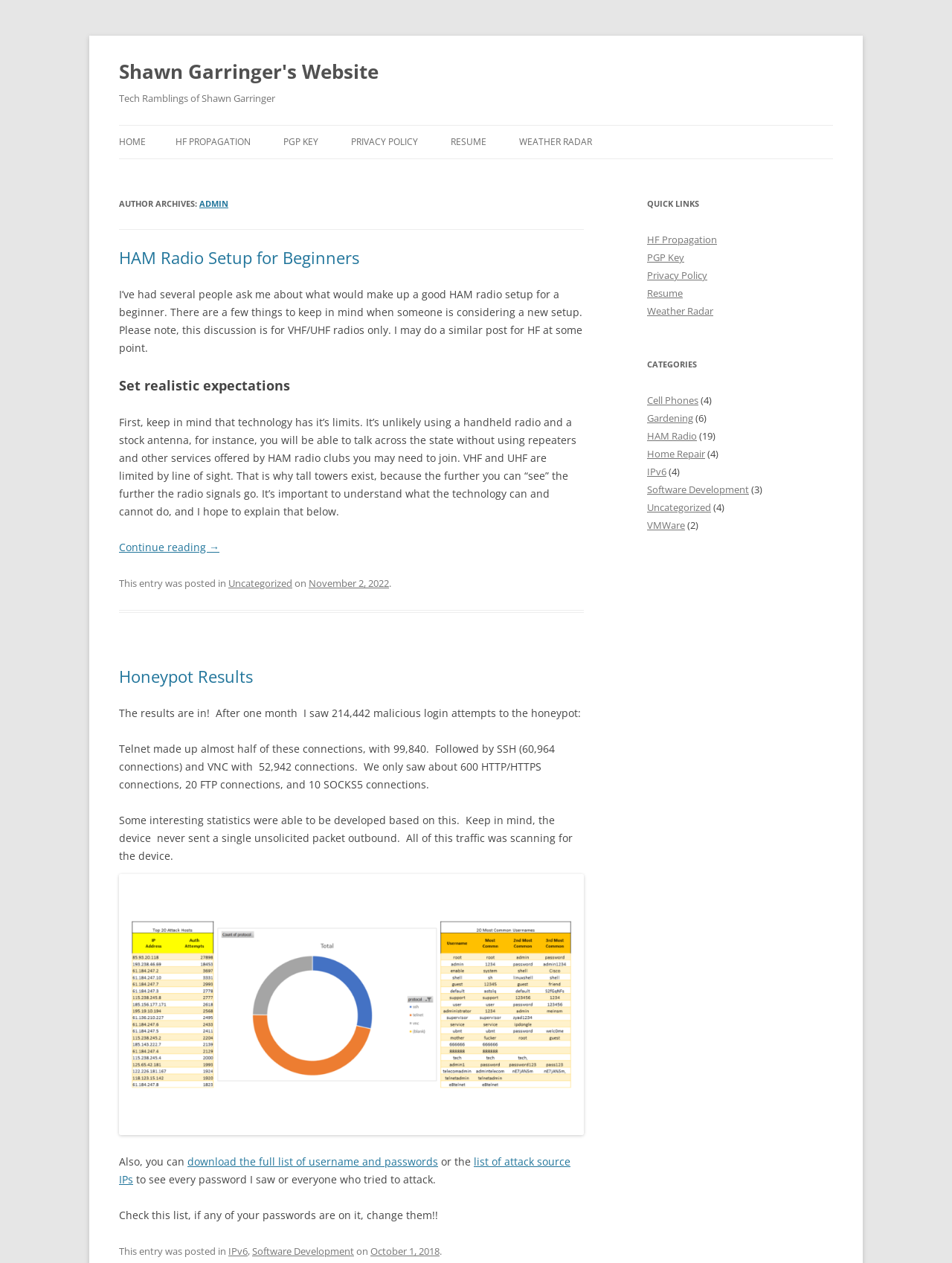Determine the bounding box coordinates of the section to be clicked to follow the instruction: "Read the 'HAM Radio Setup for Beginners' article". The coordinates should be given as four float numbers between 0 and 1, formatted as [left, top, right, bottom].

[0.125, 0.196, 0.613, 0.212]